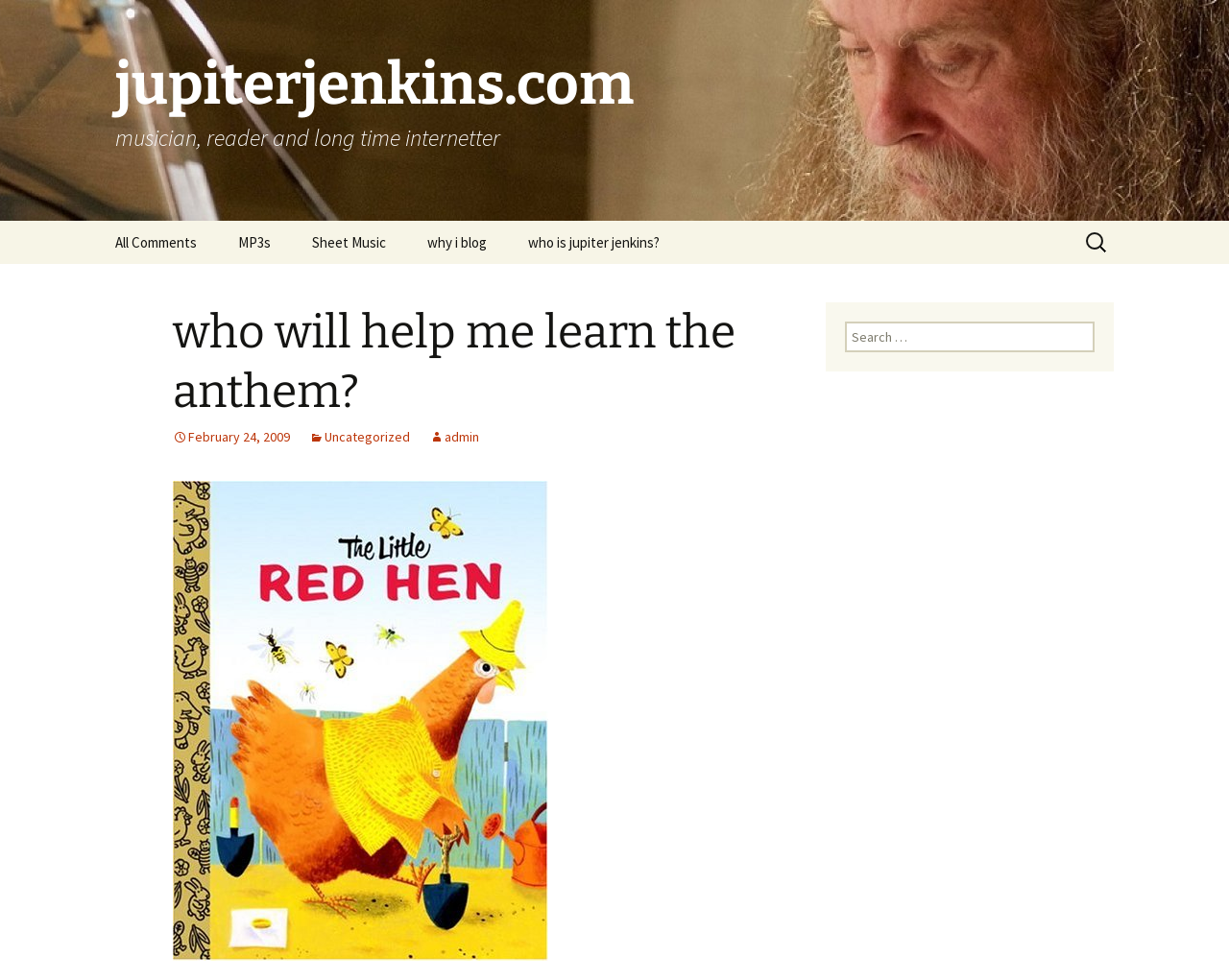Please find the bounding box coordinates of the clickable region needed to complete the following instruction: "download MP3s". The bounding box coordinates must consist of four float numbers between 0 and 1, i.e., [left, top, right, bottom].

[0.178, 0.225, 0.236, 0.269]